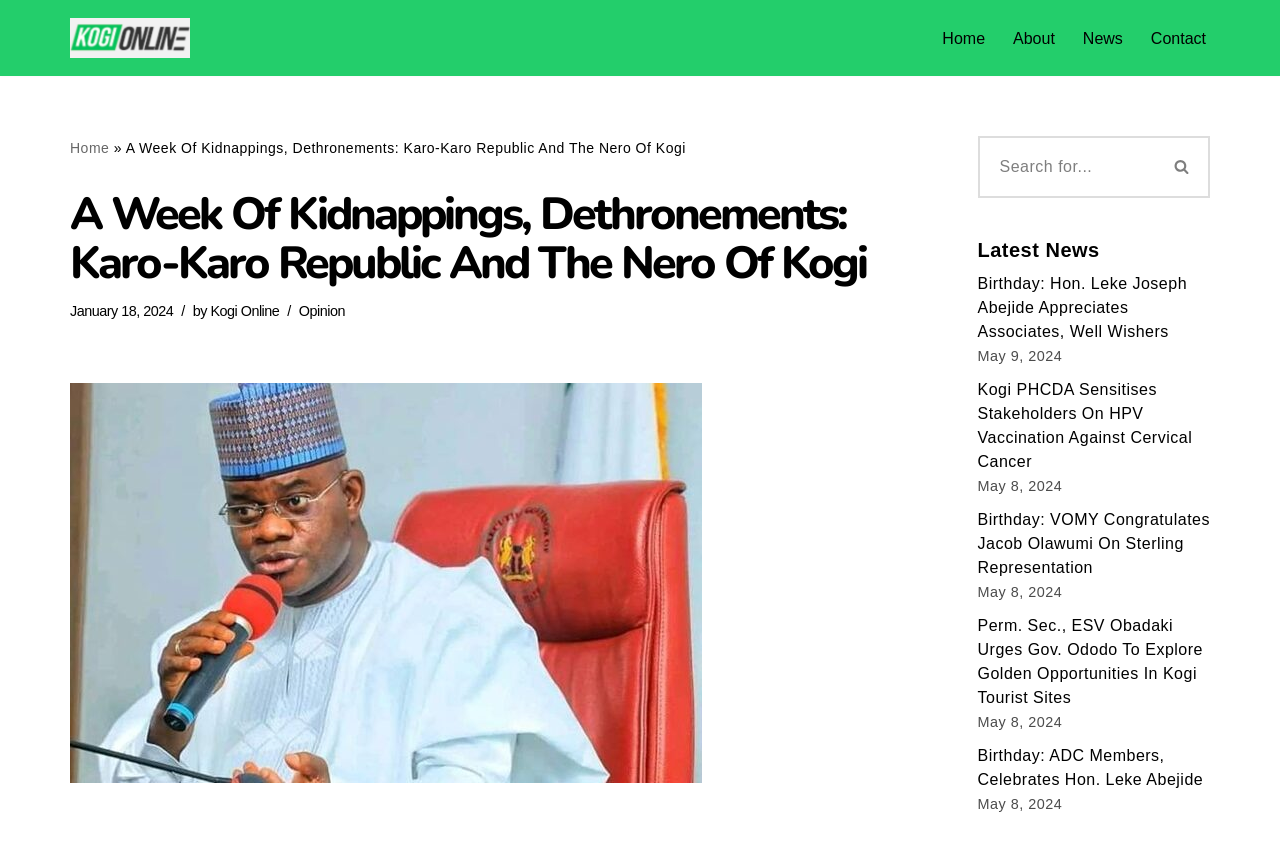Based on the element description: "Home", identify the UI element and provide its bounding box coordinates. Use four float numbers between 0 and 1, [left, top, right, bottom].

[0.736, 0.029, 0.77, 0.061]